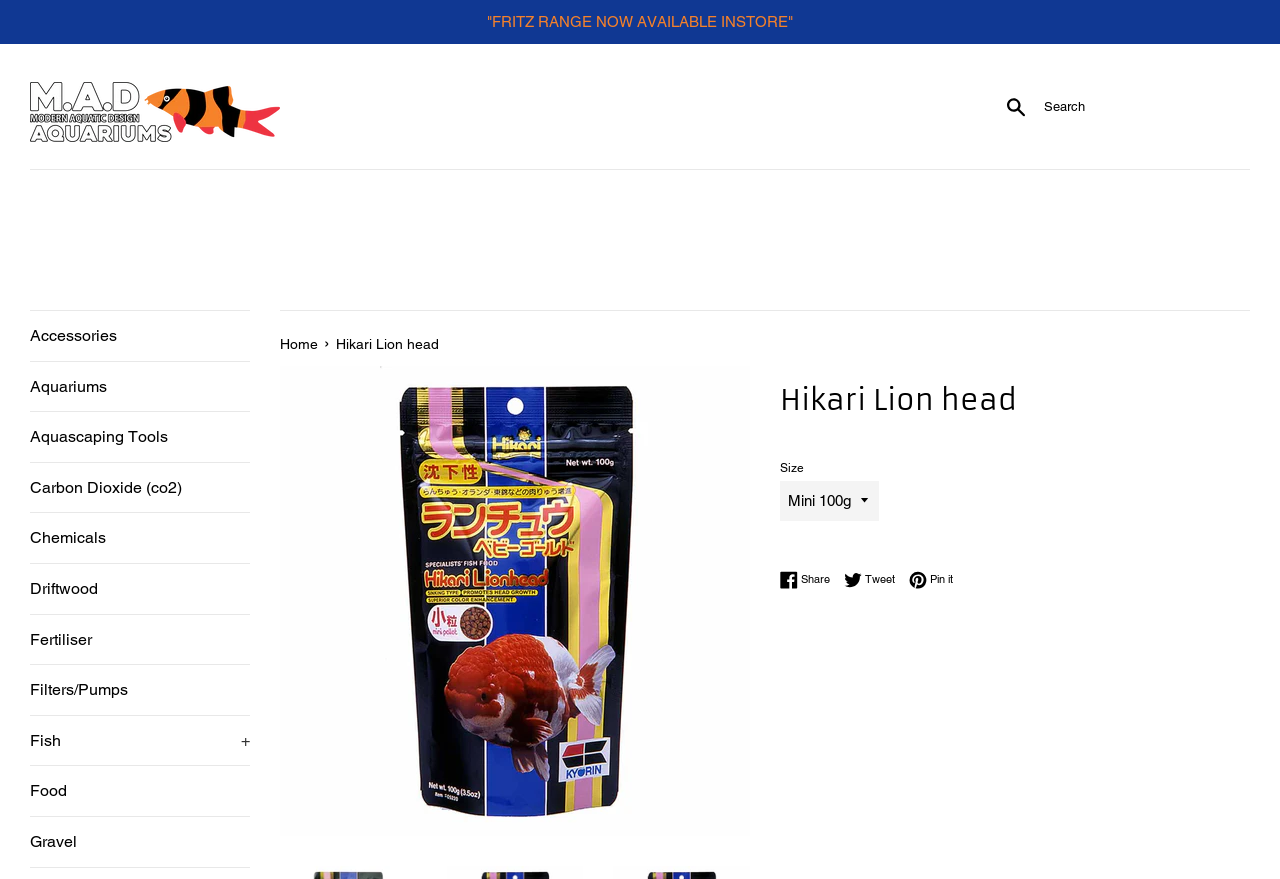Can you specify the bounding box coordinates of the area that needs to be clicked to fulfill the following instruction: "Explore Aquariums"?

[0.023, 0.411, 0.195, 0.468]